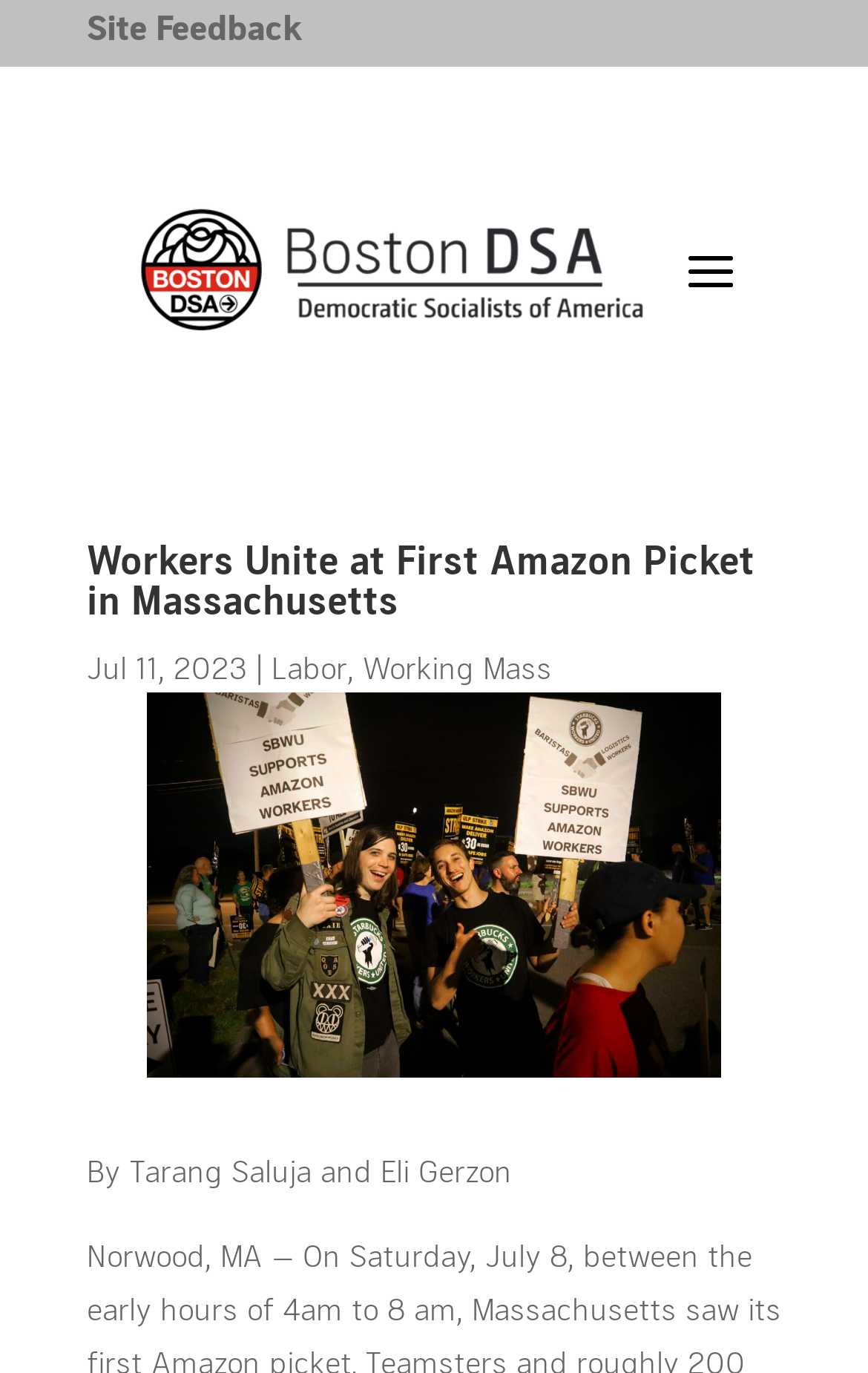What is the name of the organization mentioned on the webpage?
Please provide a single word or phrase as your answer based on the image.

Boston DSA